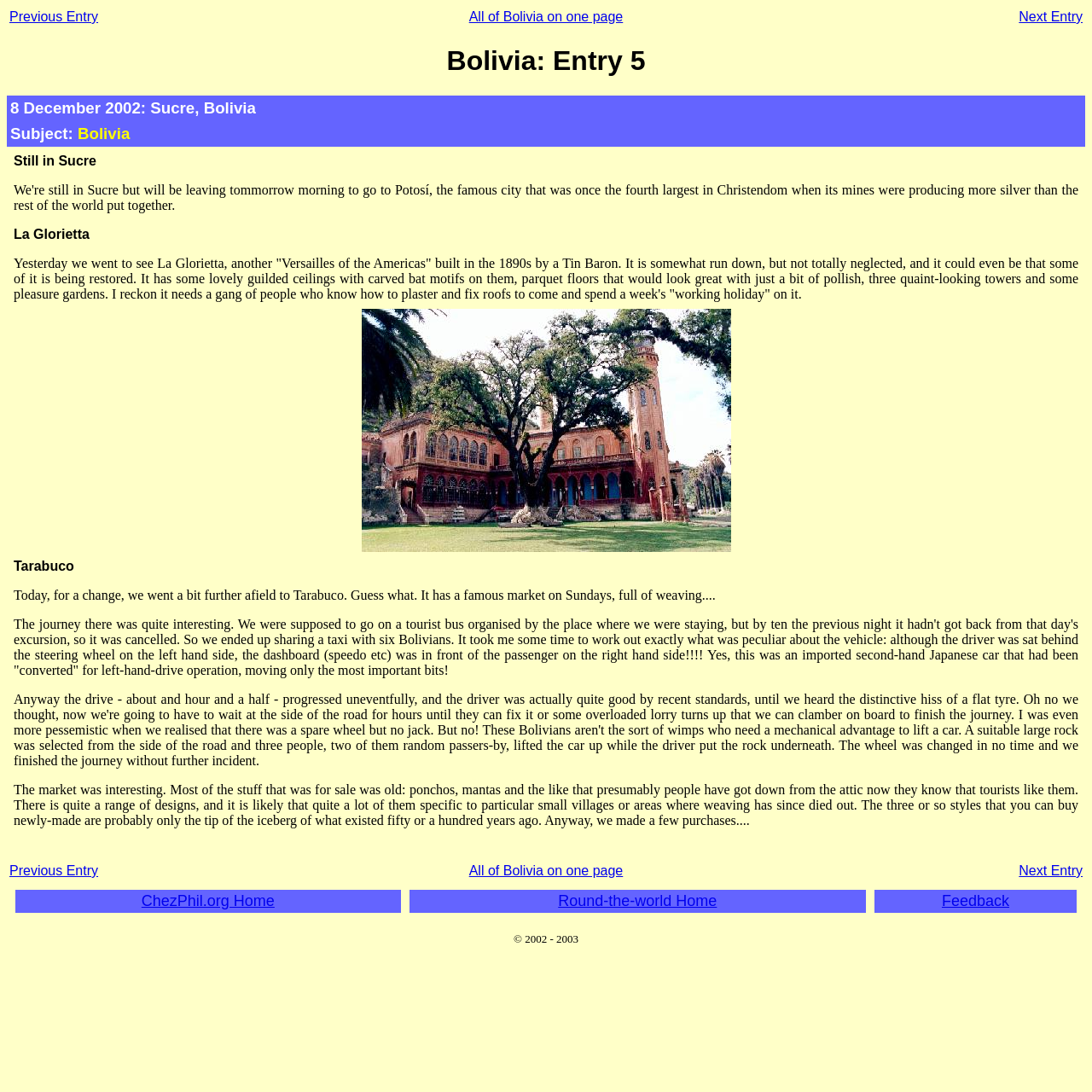Observe the image and answer the following question in detail: What is the copyright year range?

The static text element at the bottom of the page states '© 2002 - 2003', which indicates that the copyright year range is from 2002 to 2003.